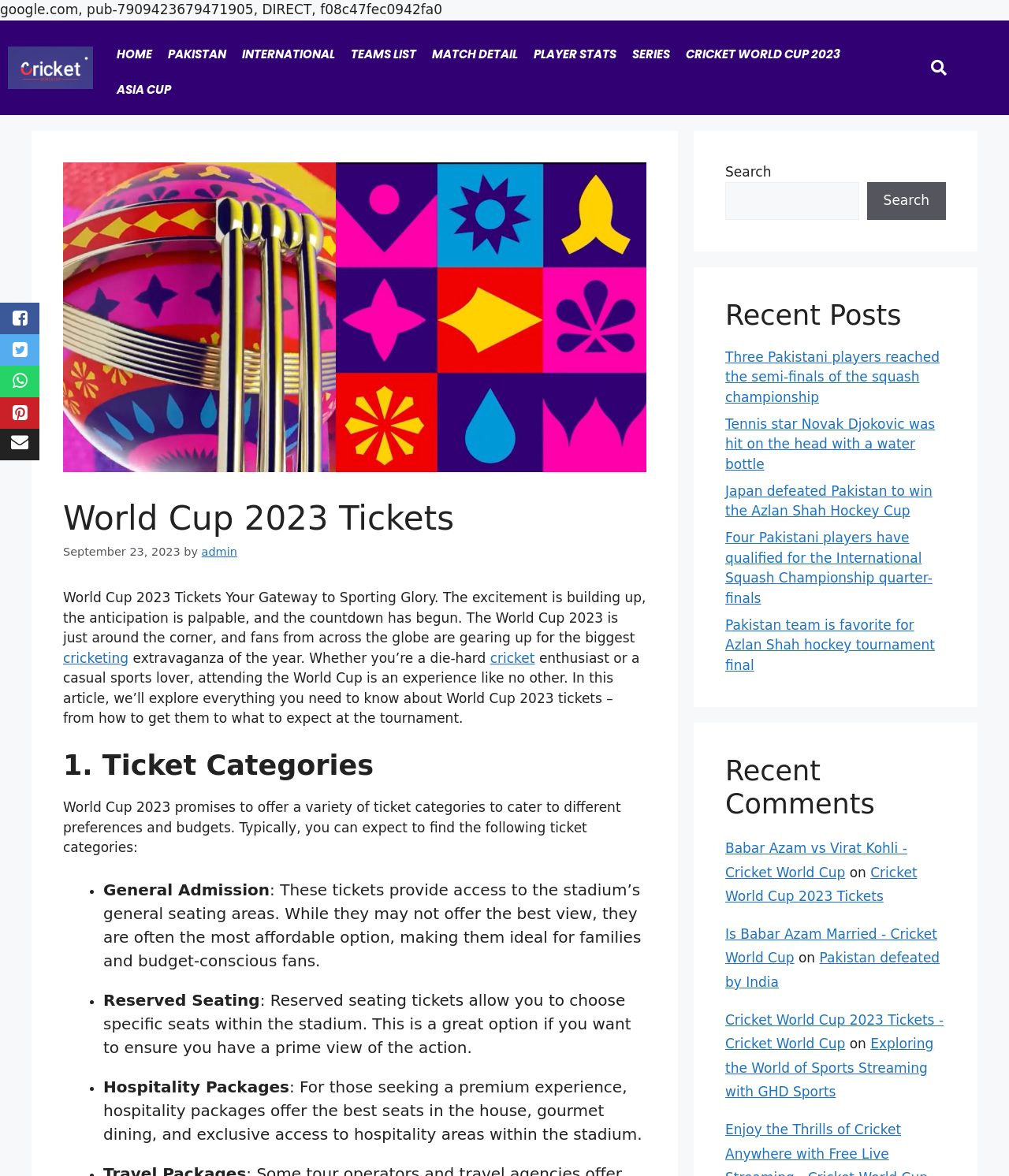Please determine the bounding box coordinates of the element to click in order to execute the following instruction: "Read the article about World Cup 2023 tickets". The coordinates should be four float numbers between 0 and 1, specified as [left, top, right, bottom].

[0.062, 0.501, 0.64, 0.549]